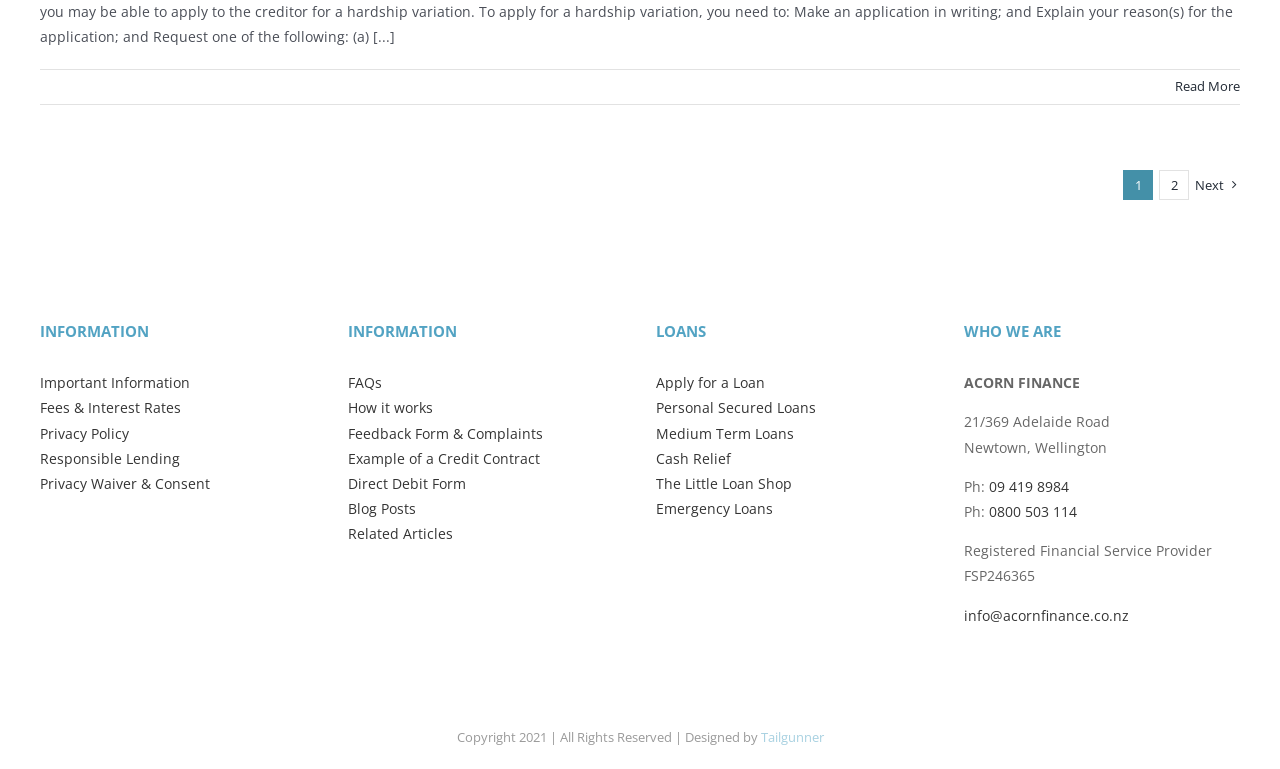Identify the bounding box coordinates of the specific part of the webpage to click to complete this instruction: "Read more about unforeseen hardship during the loan term".

[0.918, 0.101, 0.969, 0.124]